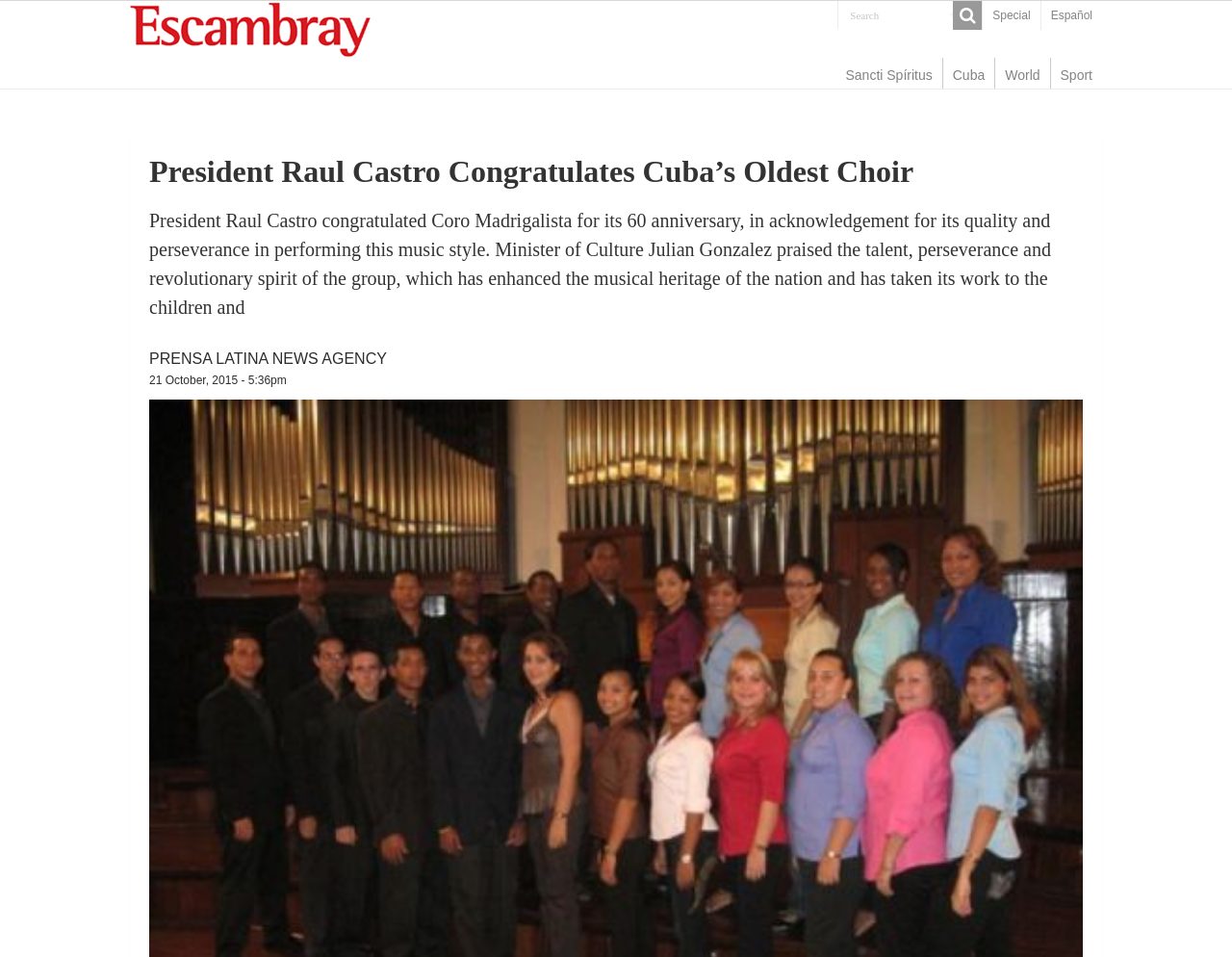What is the name of the choir congratulated by President Raul Castro?
Using the information presented in the image, please offer a detailed response to the question.

The answer can be found in the StaticText element which describes the content of the webpage. It mentions that 'President Raul Castro congratulated Coro Madrigalista for its 60 anniversary...'.